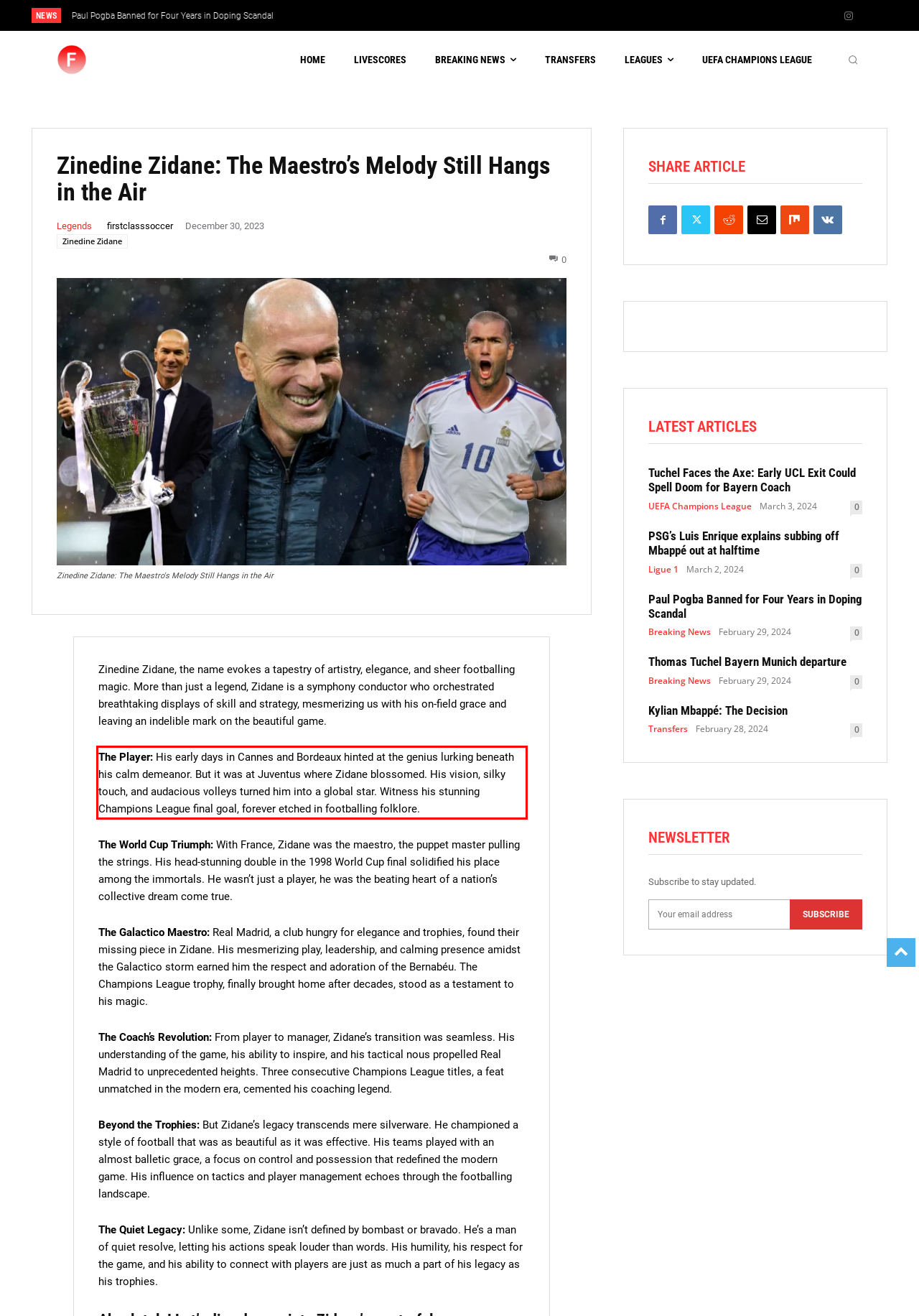You have a screenshot of a webpage, and there is a red bounding box around a UI element. Utilize OCR to extract the text within this red bounding box.

The Player: His early days in Cannes and Bordeaux hinted at the genius lurking beneath his calm demeanor. But it was at Juventus where Zidane blossomed. His vision, silky touch, and audacious volleys turned him into a global star. Witness his stunning Champions League final goal, forever etched in footballing folklore.